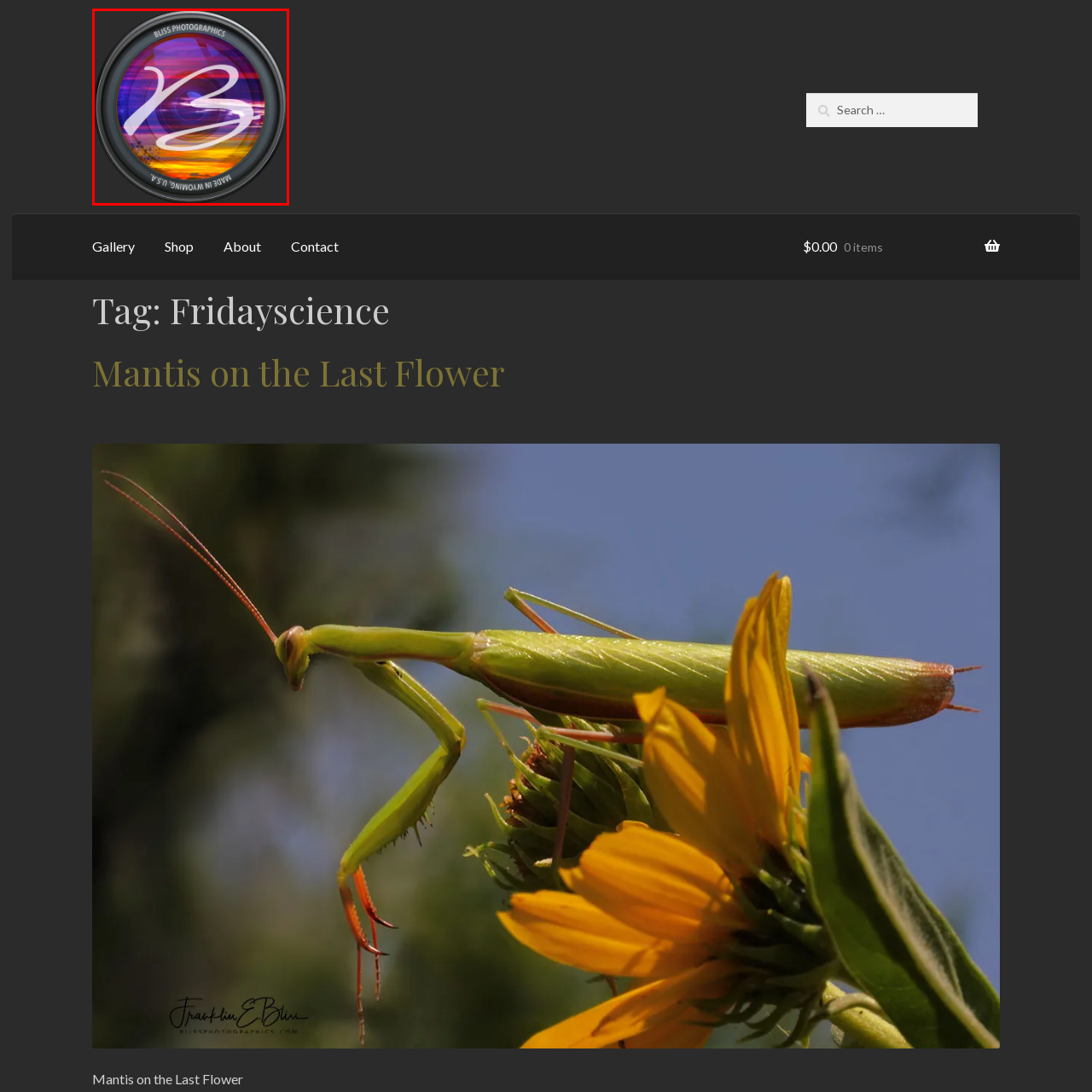Offer a thorough and descriptive summary of the image captured in the red bounding box.

The image features a beautifully designed logo of "Bliss Photographics," prominently displaying a stylized letter "B" that creatively captures the essence of photography. The logo is encased within a circular lens graphic that showcases vibrant colors, reminiscent of a stunning sunset with shades of orange, purple, and pink swirling together. Above the lens, the text "BLISS PHOTOGRAPHICS" elegantly curves around the top, while the phrase "MADE IN WYOMING, U.S.A." adorns the bottom, highlighting the brand's roots and dedication to capturing the natural beauty of Wyoming. This visual representation not only signifies the artistic focus of the company but also evokes a sense of warmth and creativity associated with landscape and nature photography.